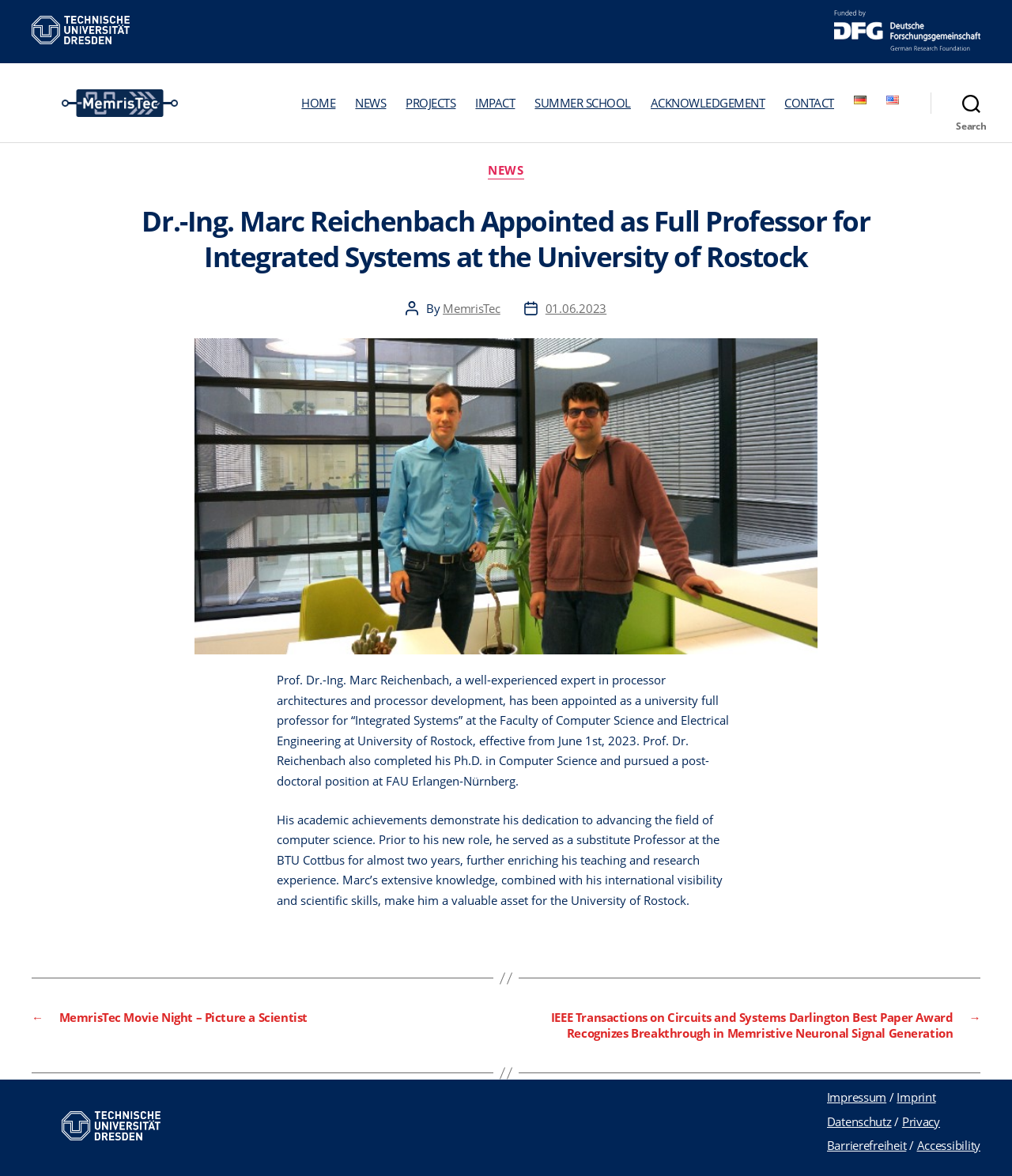Please identify the bounding box coordinates of the area that needs to be clicked to fulfill the following instruction: "Visit the IMPRESSUM page."

[0.817, 0.926, 0.876, 0.94]